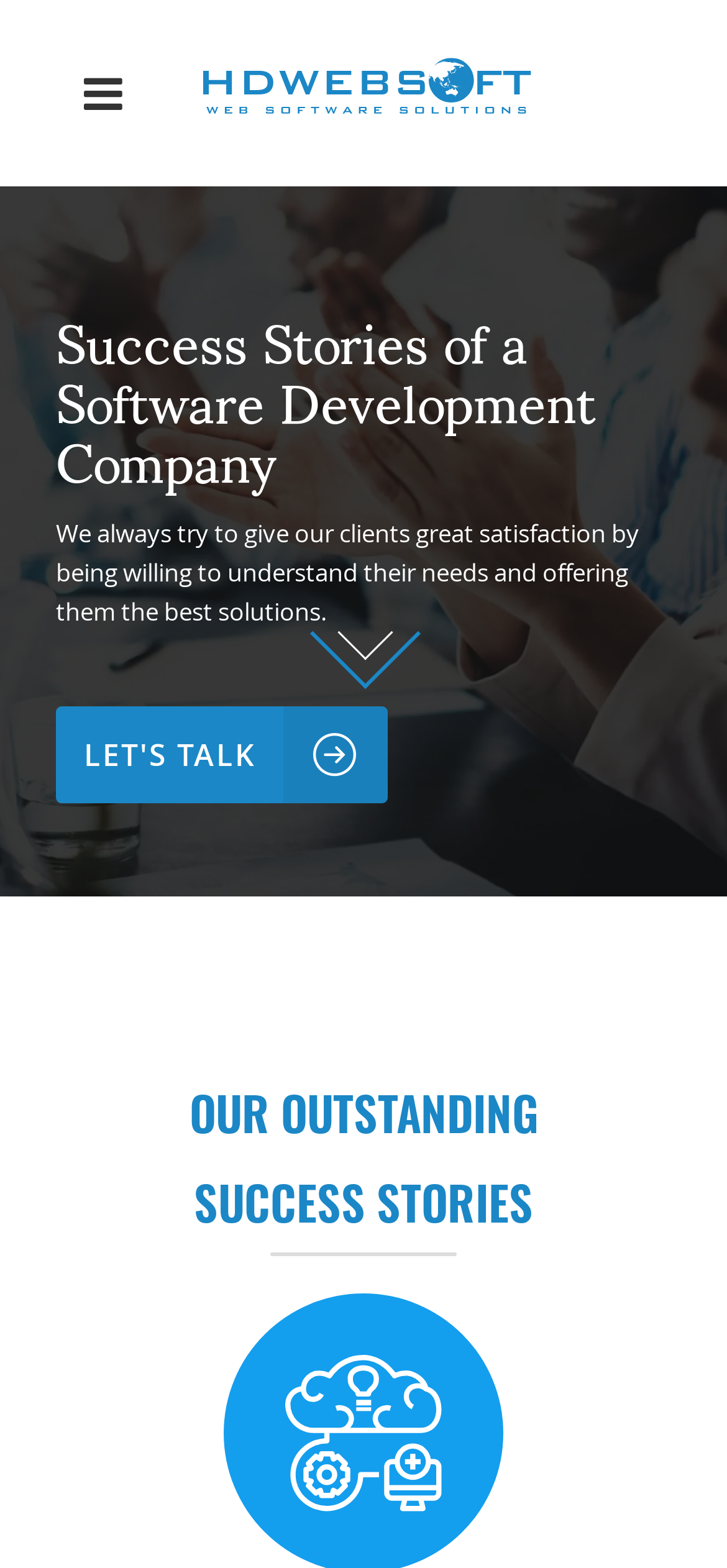Offer a thorough description of the webpage.

The webpage is about the success stories of a software development company, HDWEBSOFT. At the top left, there is a mobile logo image. Below the logo, there is a heading that displays the title of the webpage, "Success Stories of a Software Development Company". 

Underneath the title, there is a paragraph of text that summarizes the company's approach to client satisfaction, stating that they try to understand clients' needs and offer the best solutions. 

To the right of the paragraph, there is a call-to-action link, "LET'S TALK", with two arrow icons. 

Further down the page, there is a heading that reads "OUR OUTSTANDING SUCCESS STORIES", which suggests that the page will showcase the company's successful projects or achievements.